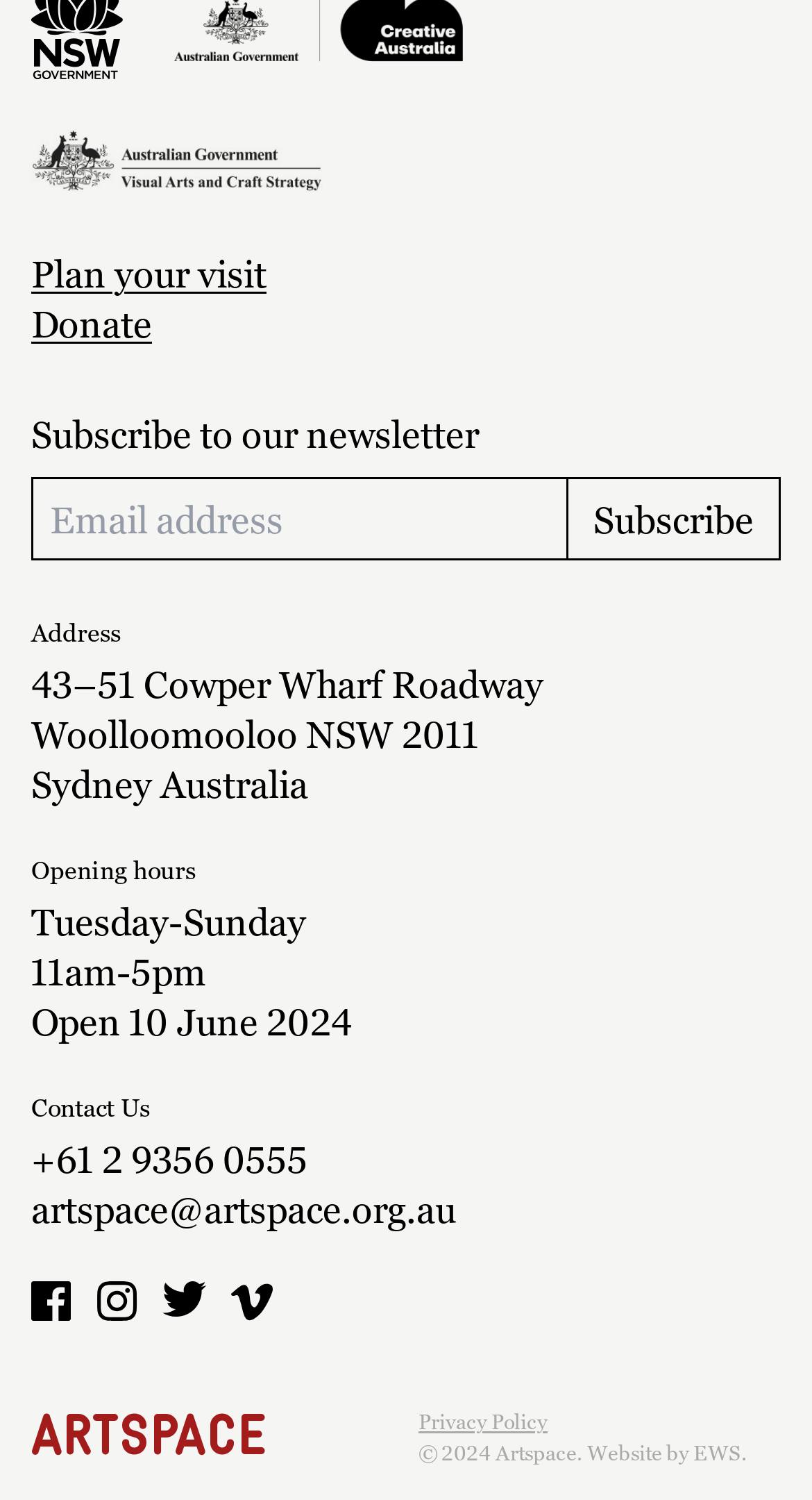Please identify the bounding box coordinates of the clickable area that will allow you to execute the instruction: "Visit the Plan your visit page".

[0.038, 0.168, 0.328, 0.197]